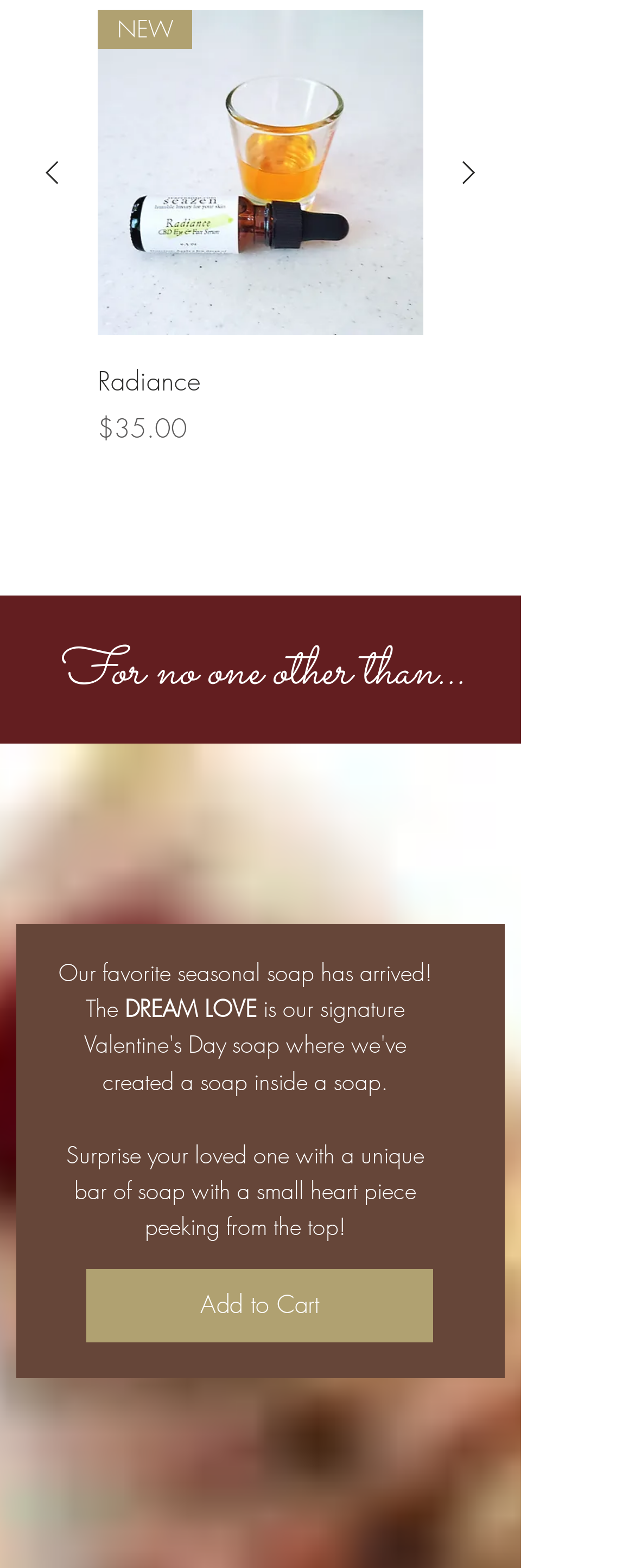What is the theme of the product? Please answer the question using a single word or phrase based on the image.

love